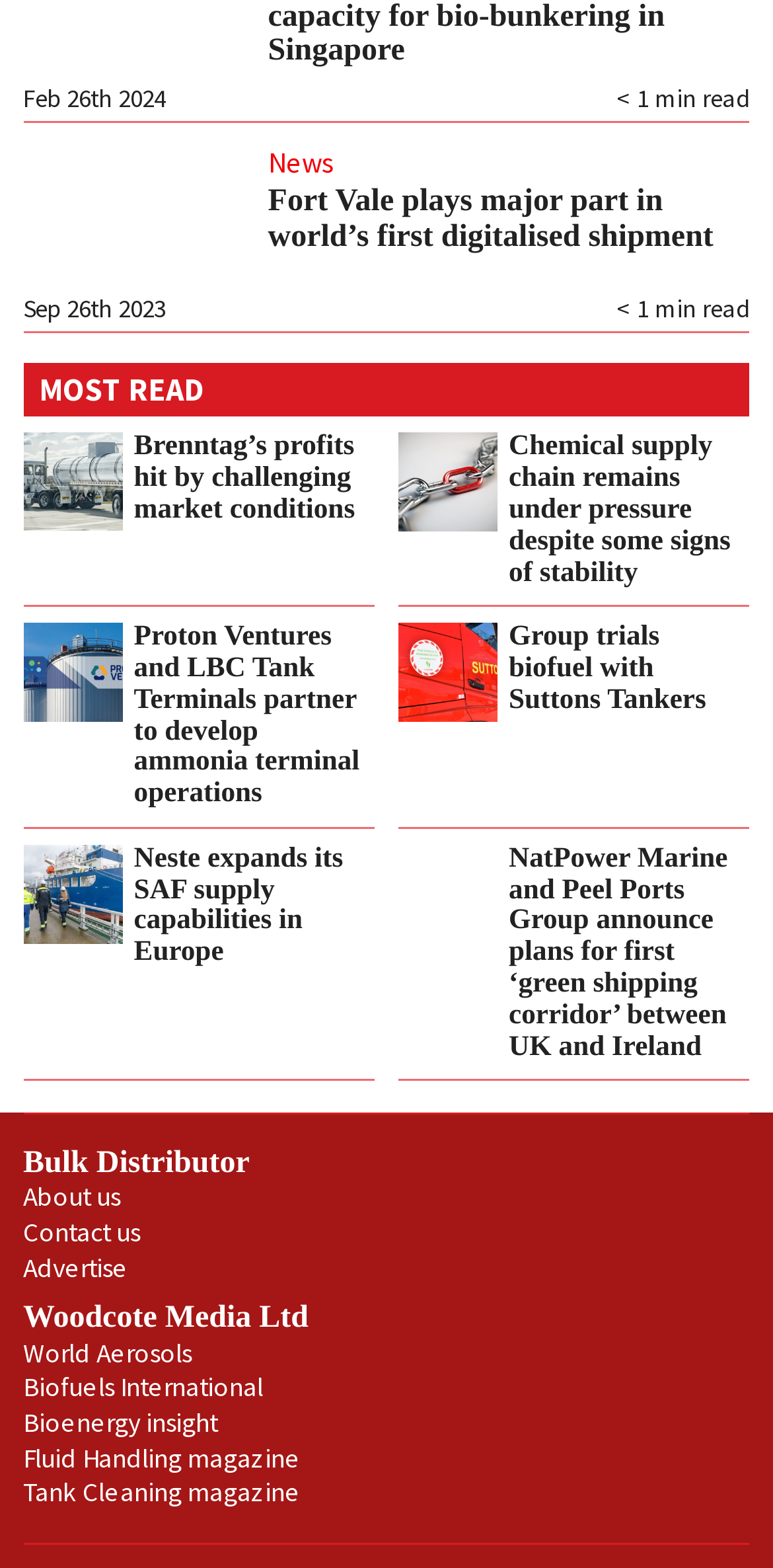Determine the coordinates of the bounding box for the clickable area needed to execute this instruction: "Visit the About us page".

[0.03, 0.753, 0.156, 0.774]